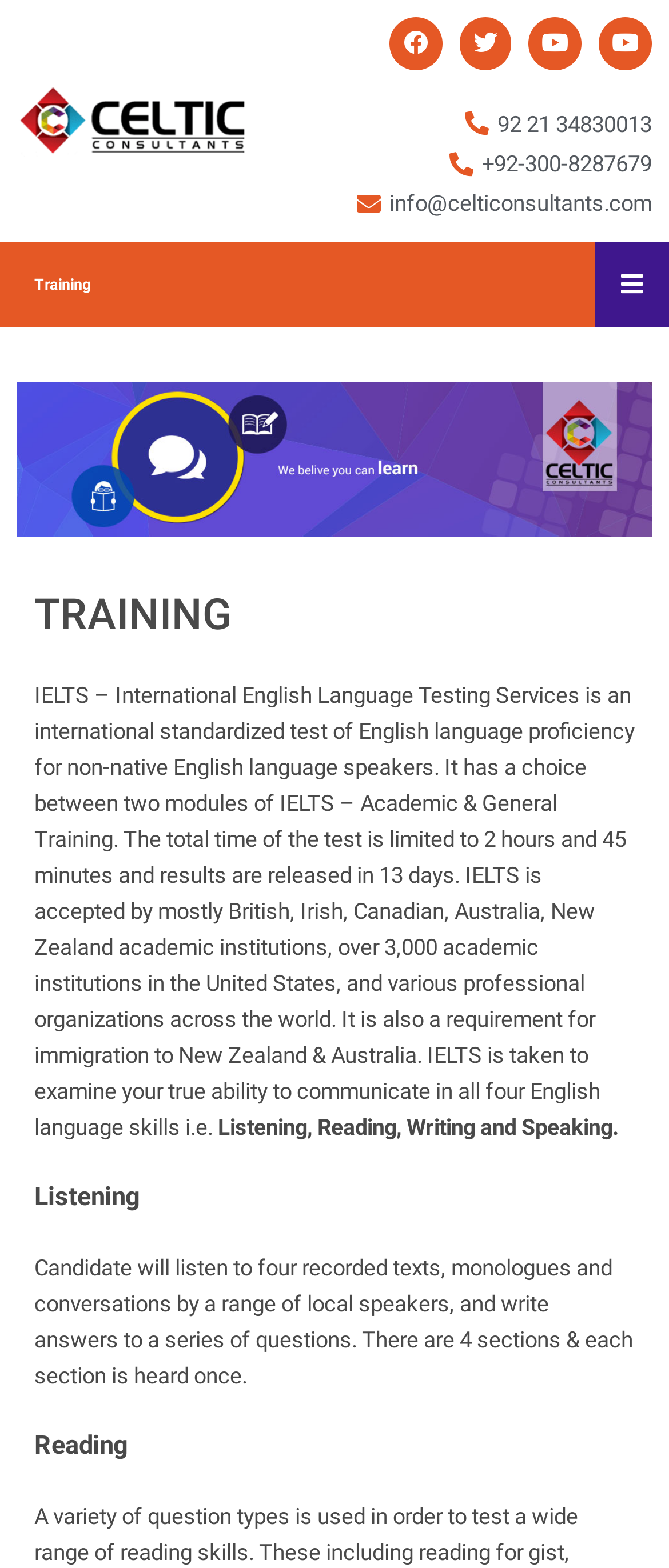How many sections are there in the Listening part of the IELTS test?
Using the visual information from the image, give a one-word or short-phrase answer.

4